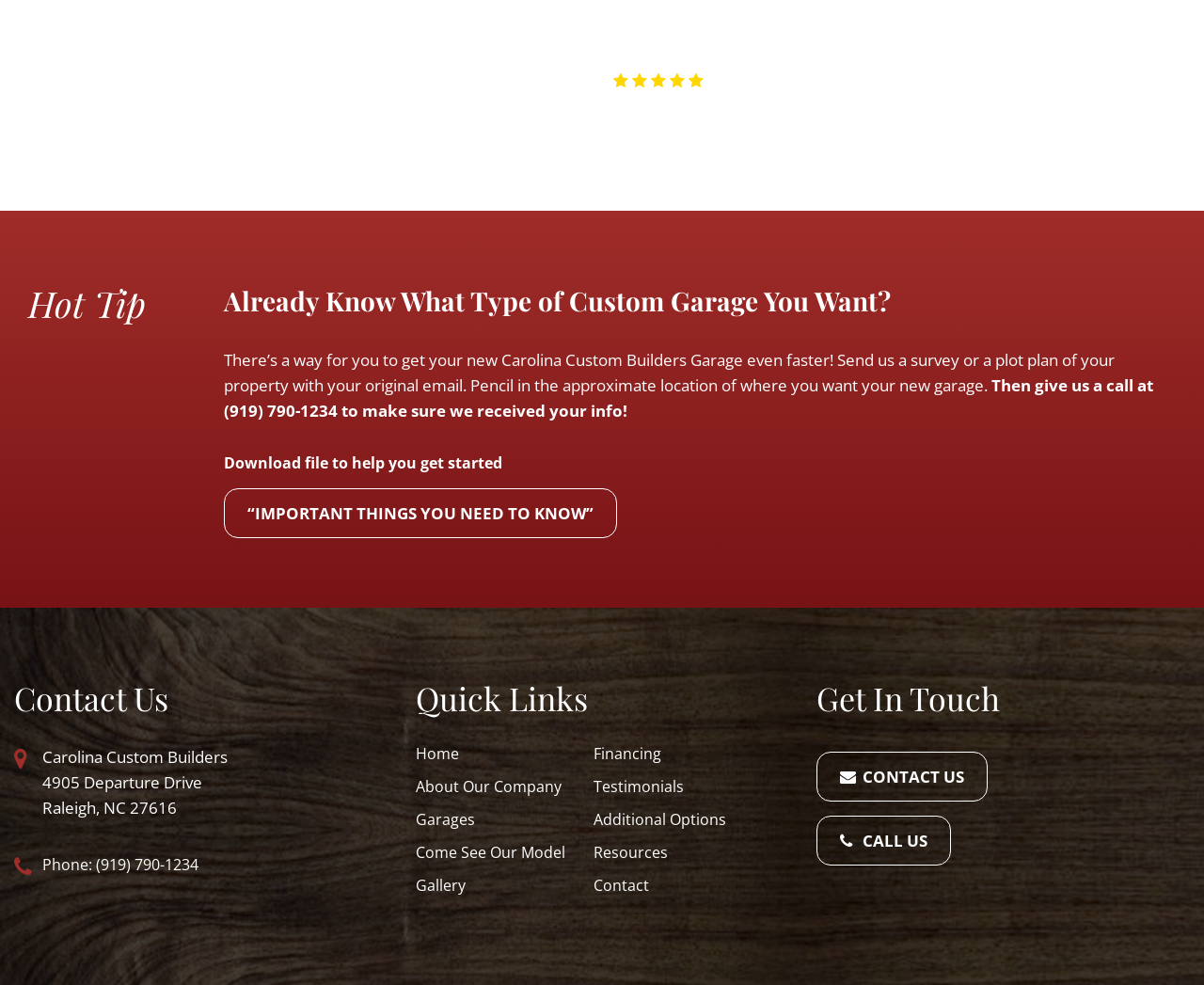Determine the bounding box coordinates of the clickable element to achieve the following action: 'Contact Us'. Provide the coordinates as four float values between 0 and 1, formatted as [left, top, right, bottom].

[0.678, 0.763, 0.821, 0.814]